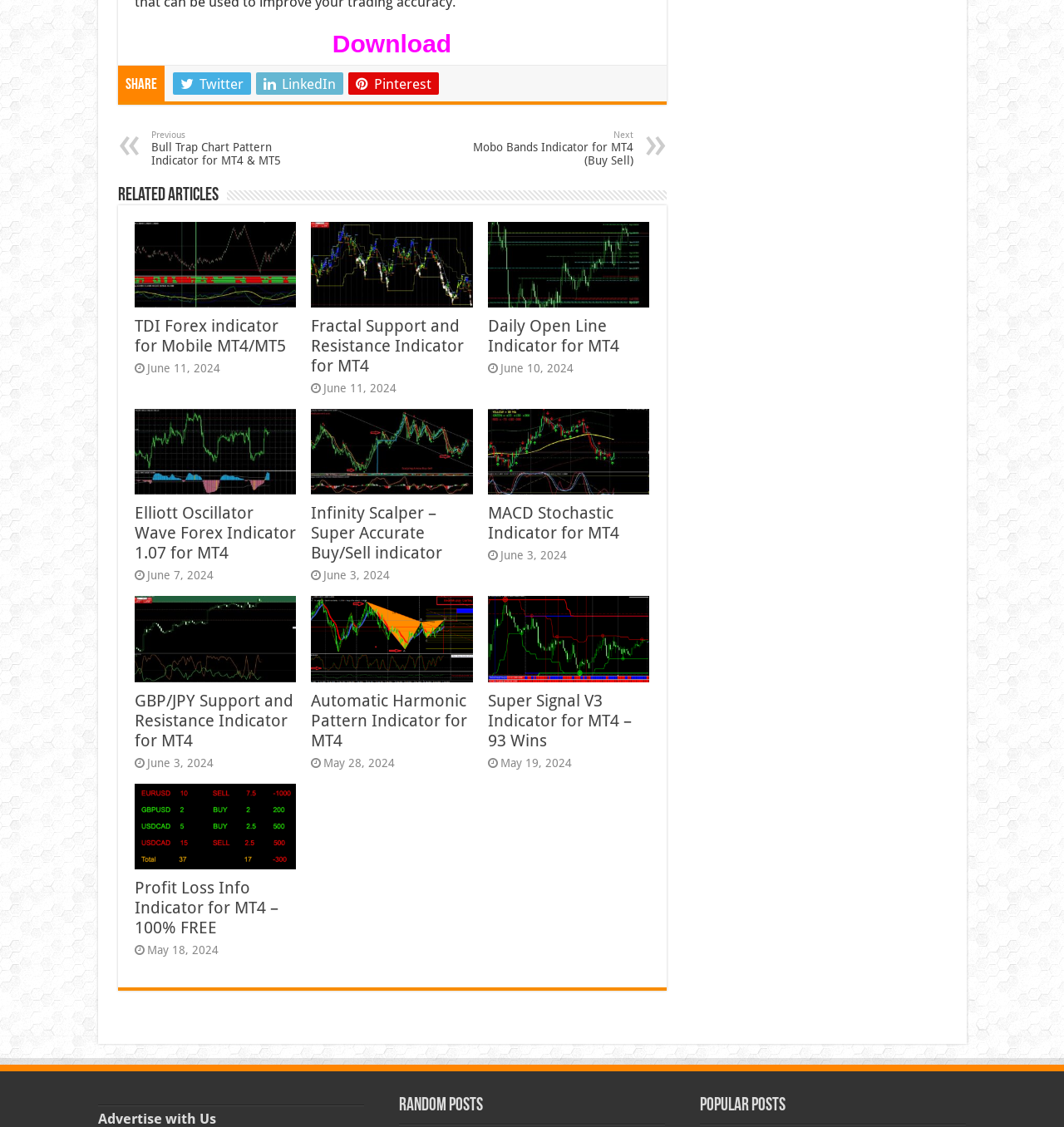Find the bounding box coordinates of the clickable region needed to perform the following instruction: "Share on Twitter". The coordinates should be provided as four float numbers between 0 and 1, i.e., [left, top, right, bottom].

[0.162, 0.064, 0.236, 0.084]